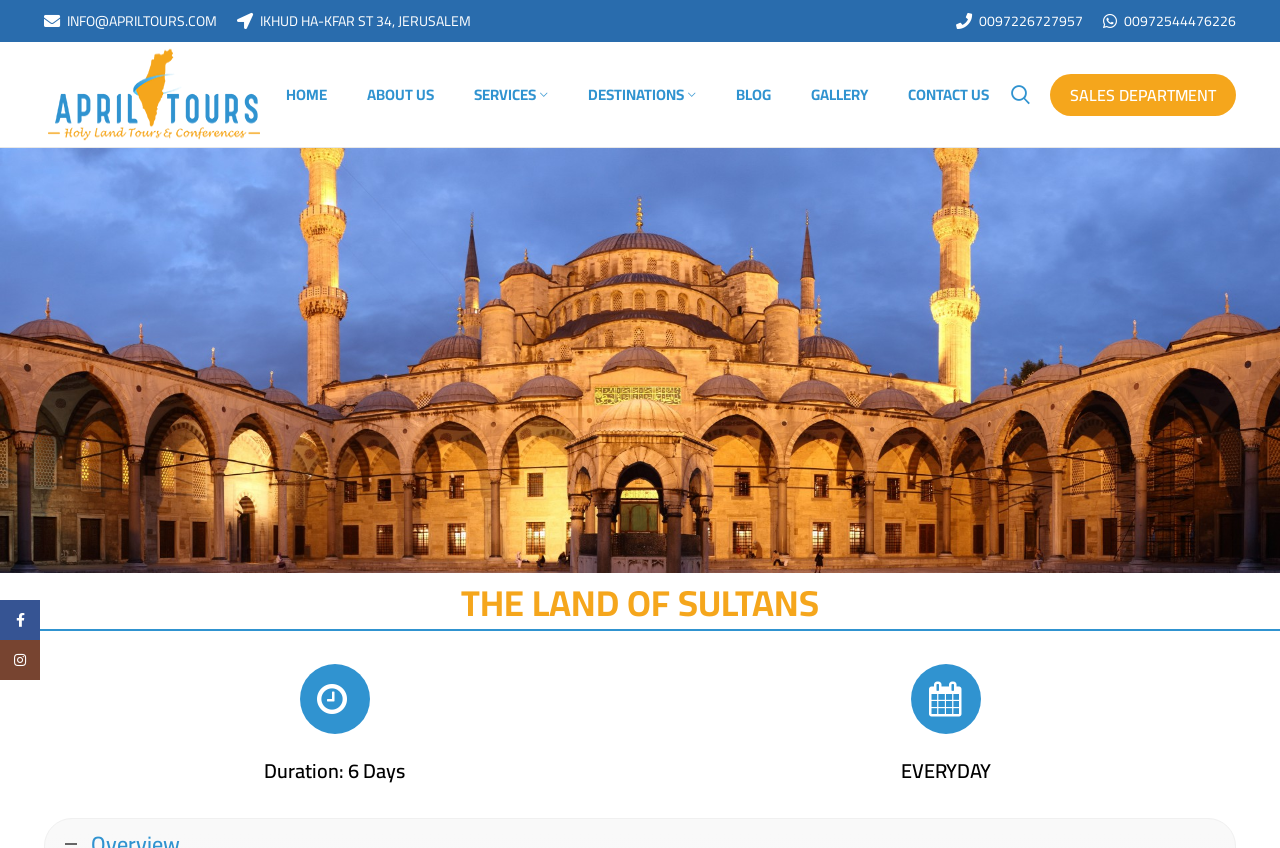For the following element description, predict the bounding box coordinates in the format (top-left x, top-left y, bottom-right x, bottom-right y). All values should be floating point numbers between 0 and 1. Description: DESTINATIONS

[0.444, 0.088, 0.559, 0.135]